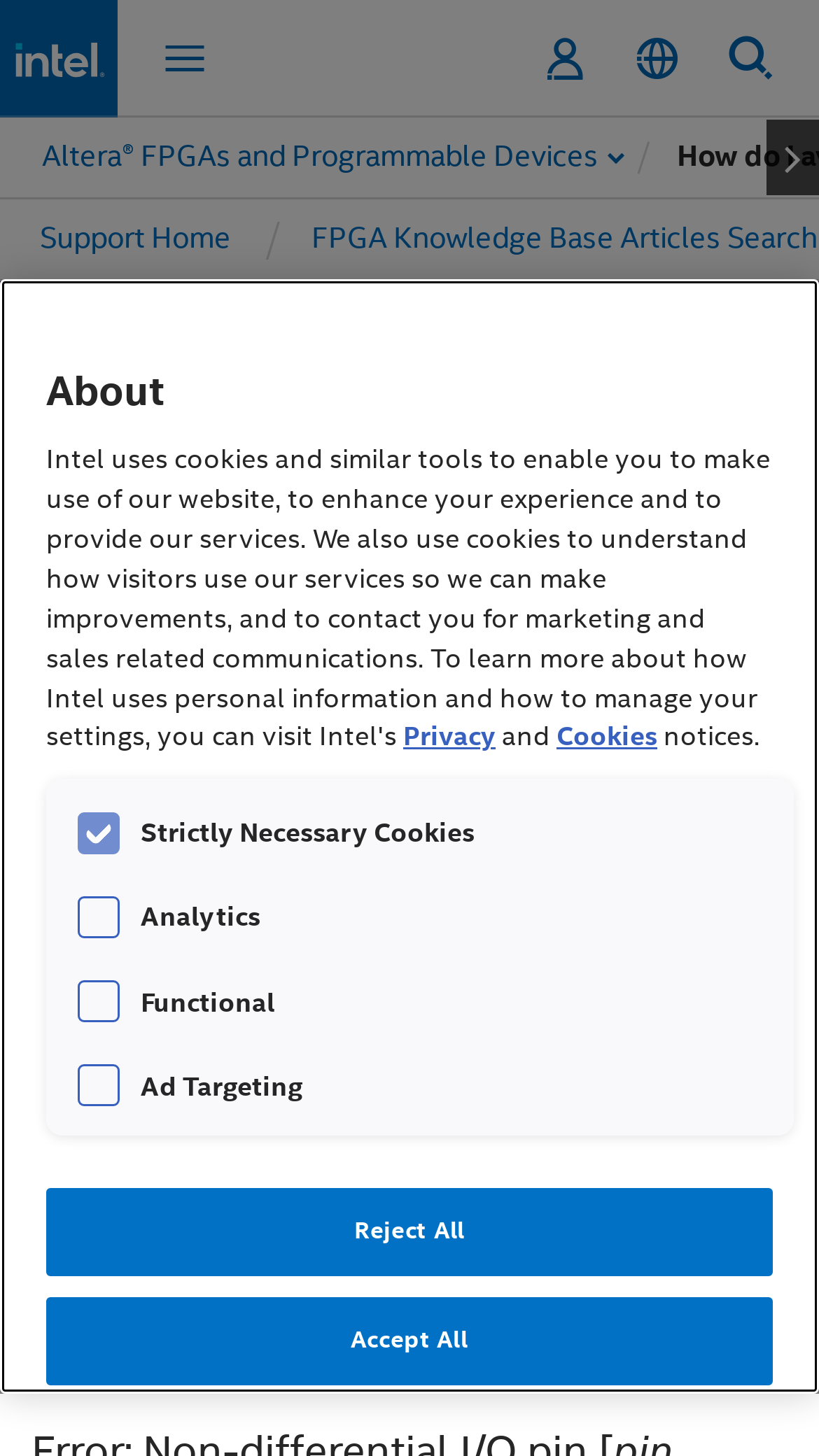Find and specify the bounding box coordinates that correspond to the clickable region for the instruction: "Toggle the navigation menu".

[0.187, 0.001, 0.264, 0.08]